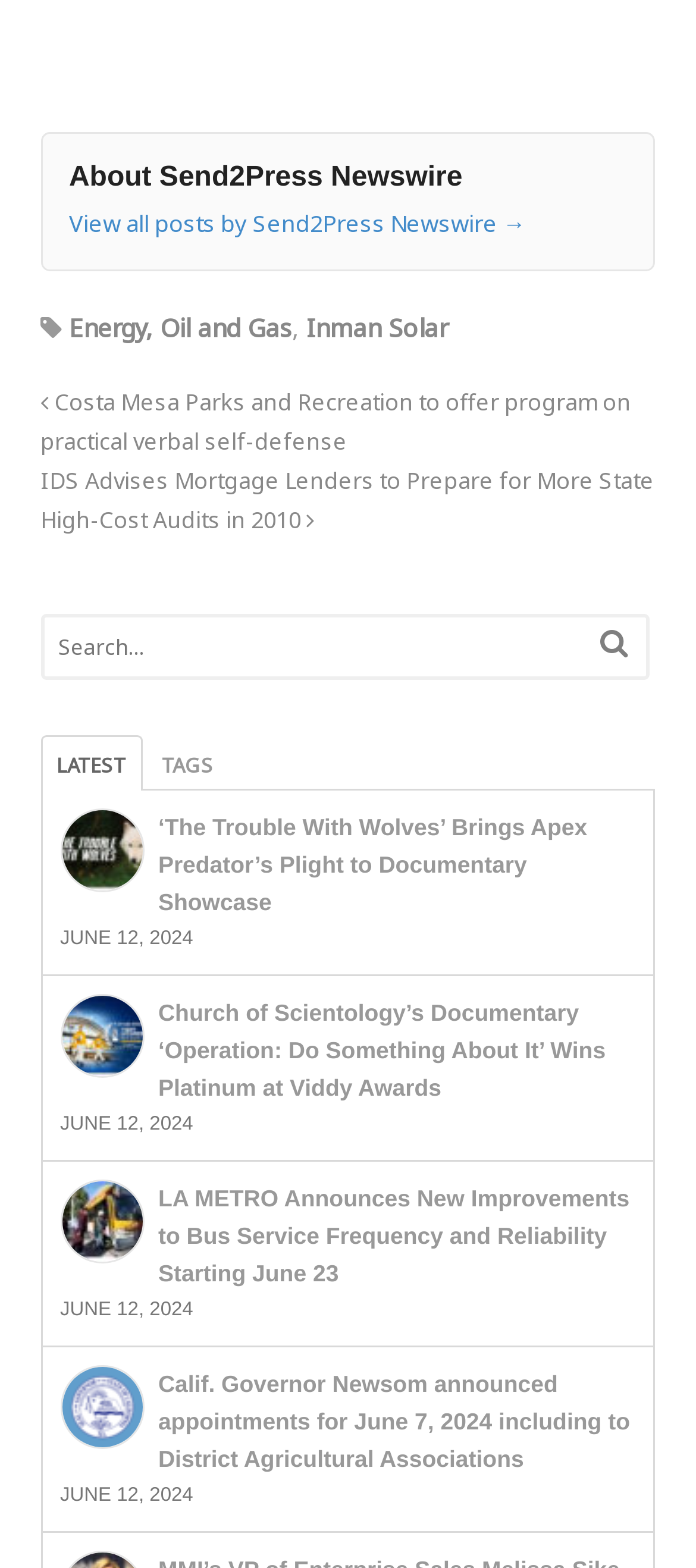Please provide a one-word or short phrase answer to the question:
What is the purpose of the textbox?

Search